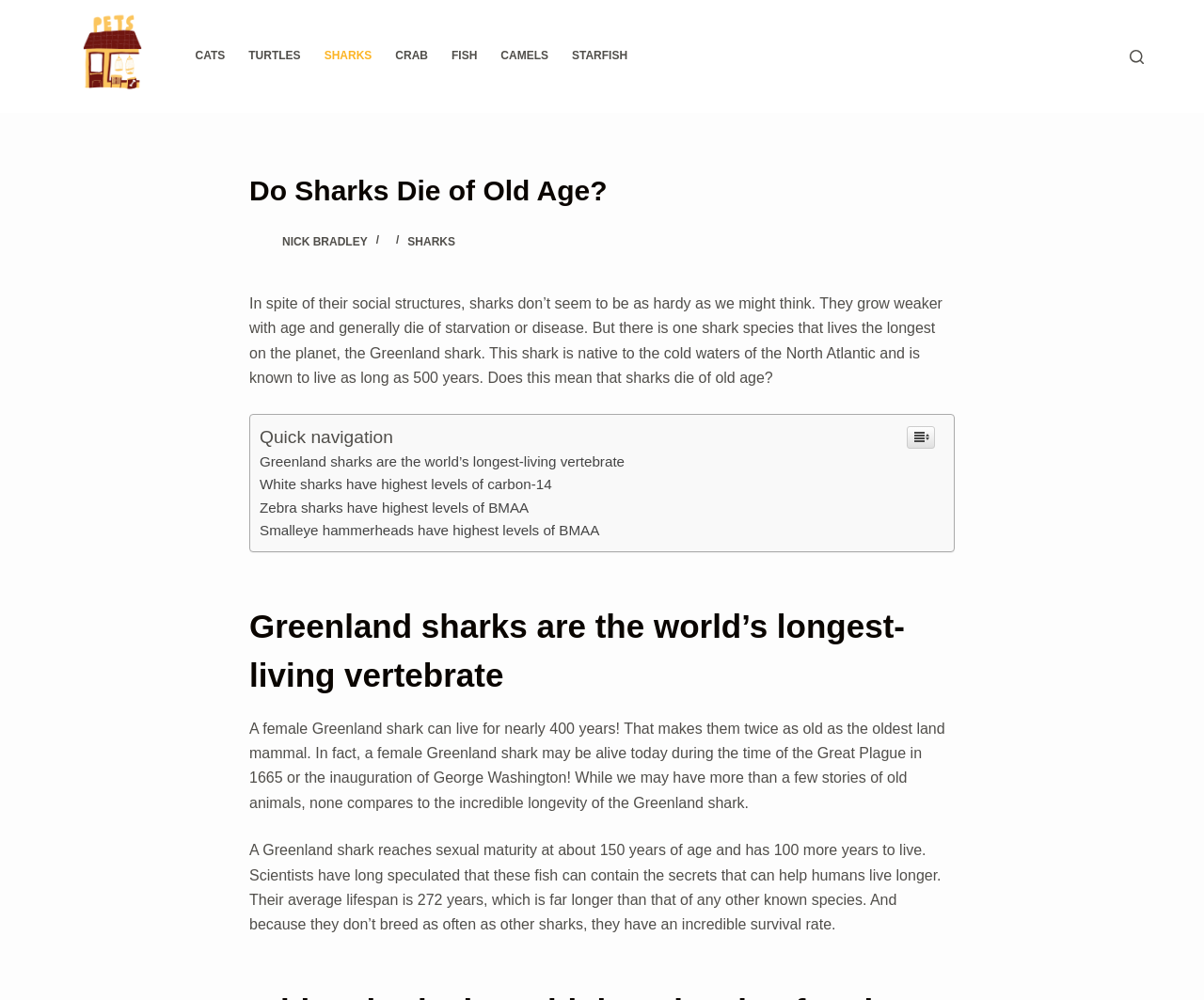Please determine the bounding box coordinates of the area that needs to be clicked to complete this task: 'Explore the 'CATS' section'. The coordinates must be four float numbers between 0 and 1, formatted as [left, top, right, bottom].

[0.152, 0.0, 0.197, 0.113]